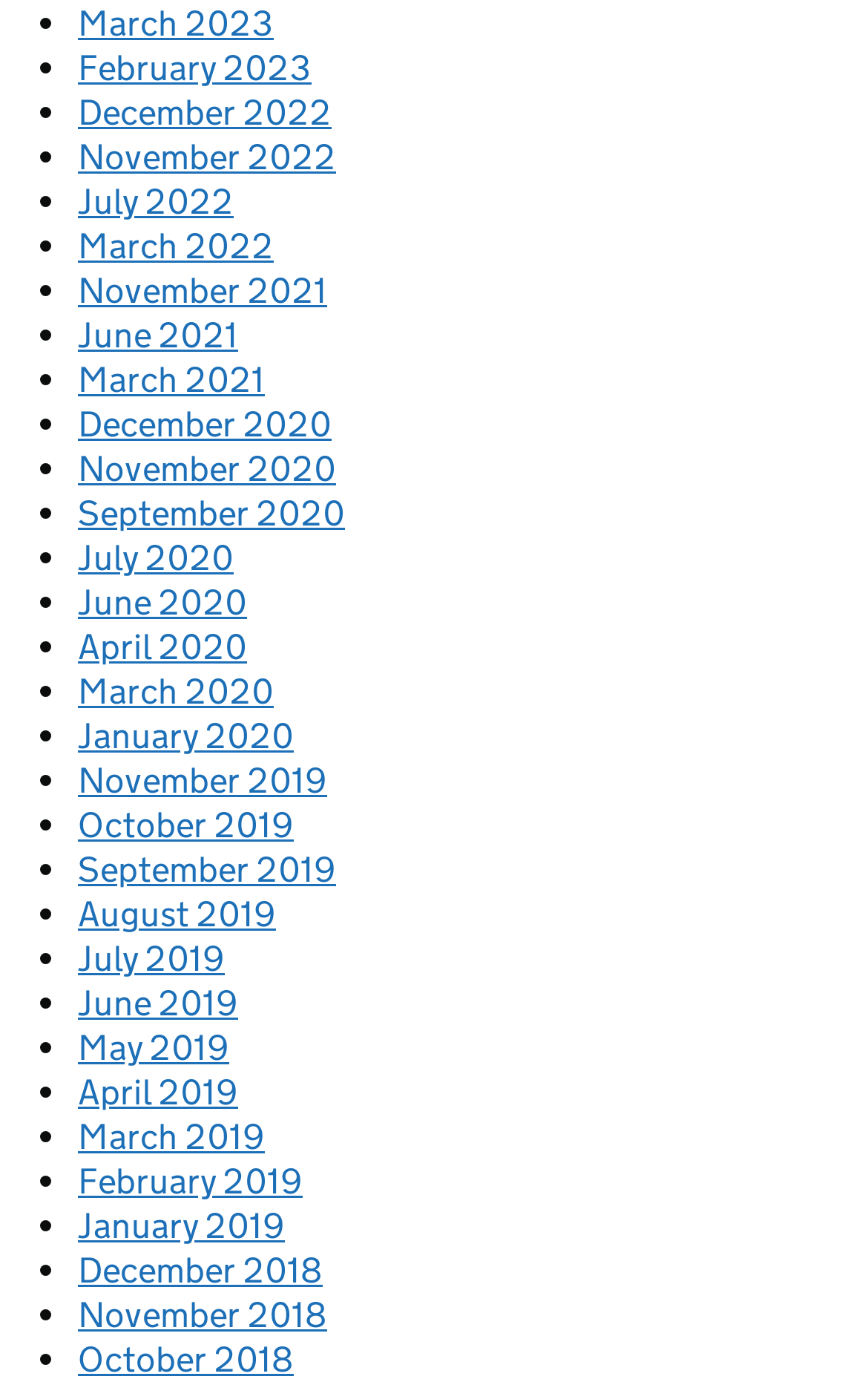How many links are present on the webpage?
Using the image as a reference, give a one-word or short phrase answer.

34